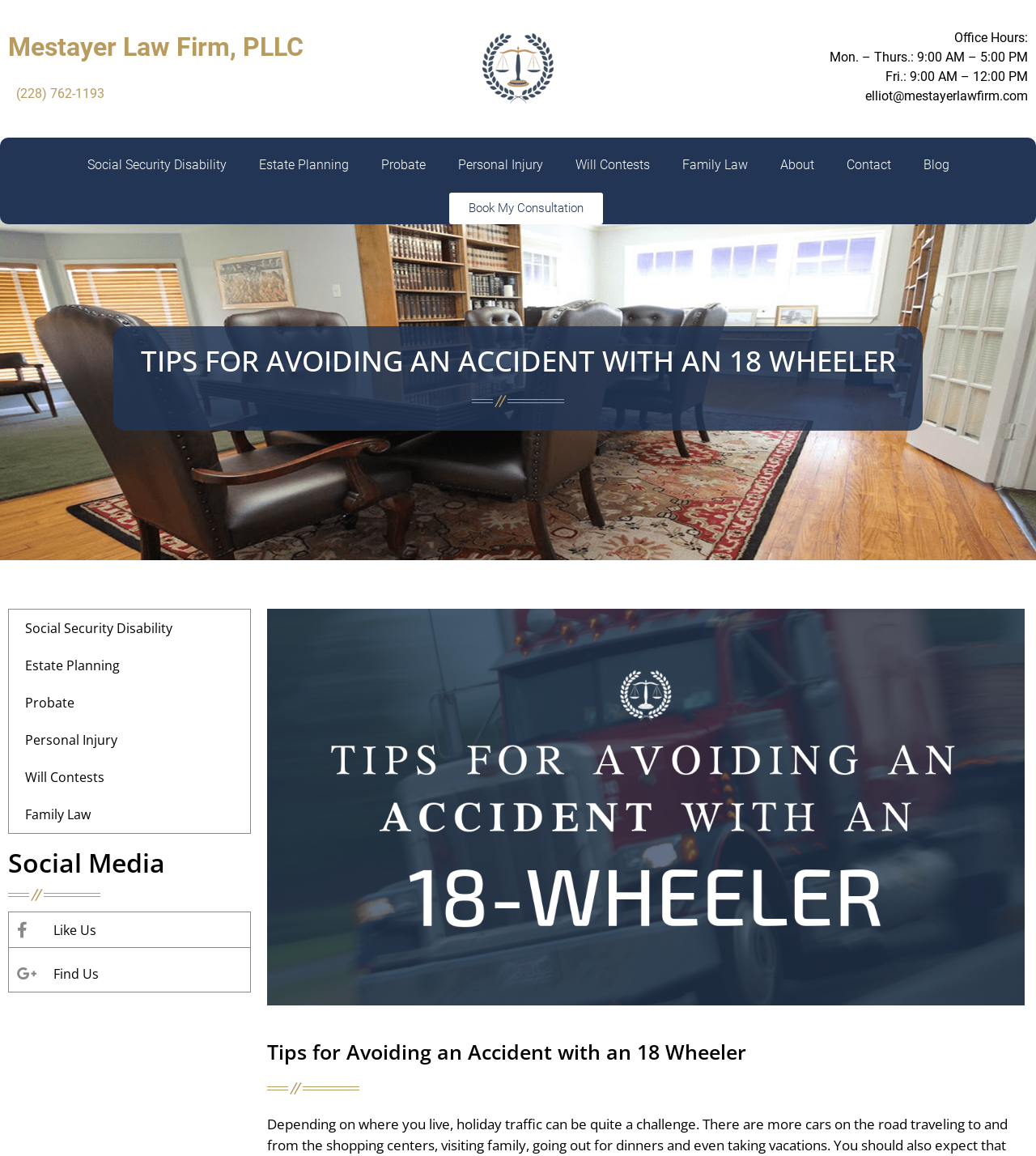Determine the bounding box coordinates of the region I should click to achieve the following instruction: "Click the 'Book My Consultation' button". Ensure the bounding box coordinates are four float numbers between 0 and 1, i.e., [left, top, right, bottom].

[0.434, 0.167, 0.582, 0.194]